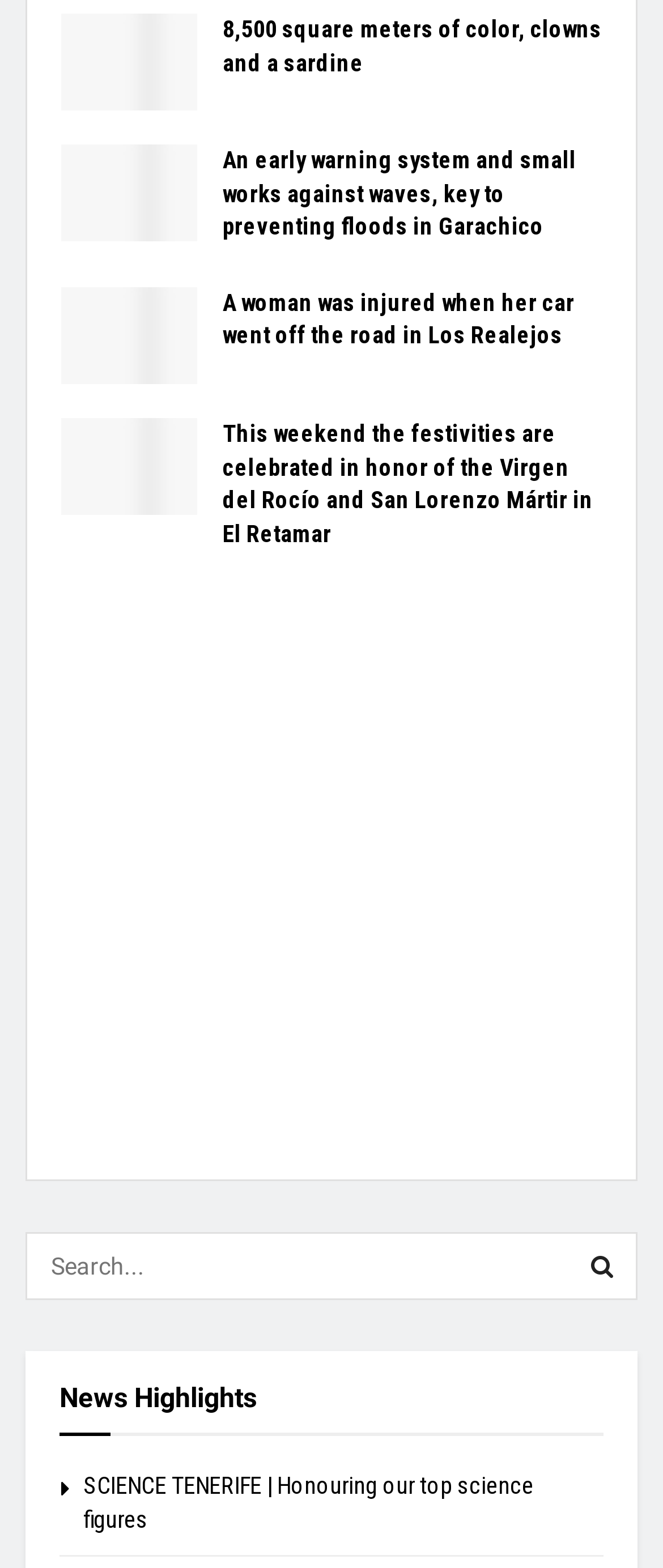Could you locate the bounding box coordinates for the section that should be clicked to accomplish this task: "Search for news".

[0.038, 0.786, 0.962, 0.83]